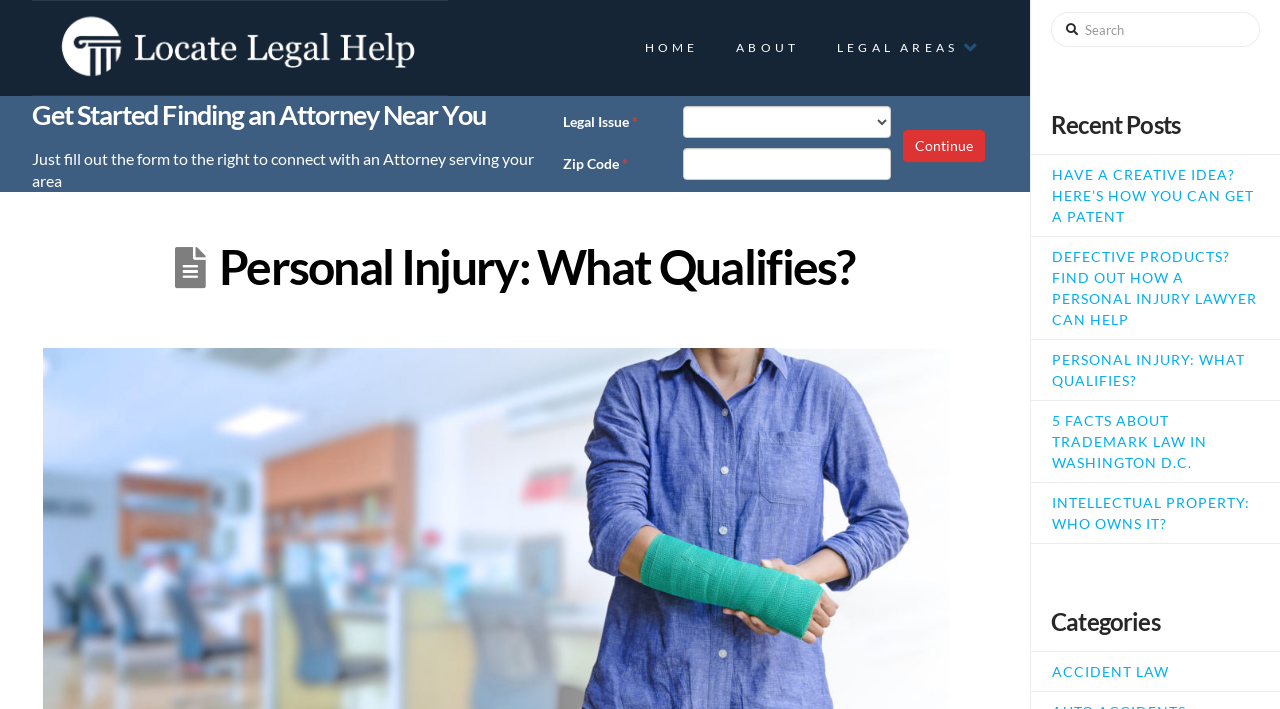What type of legal issue can be selected from the dropdown?
Based on the visual details in the image, please answer the question thoroughly.

The dropdown menu is labeled 'Legal Issue *' and is required to be filled in. Although the options are not explicitly listed, the context of the webpage and the presence of the heading 'Personal Injury: What Qualifies?' suggest that Personal Injury is one of the options.